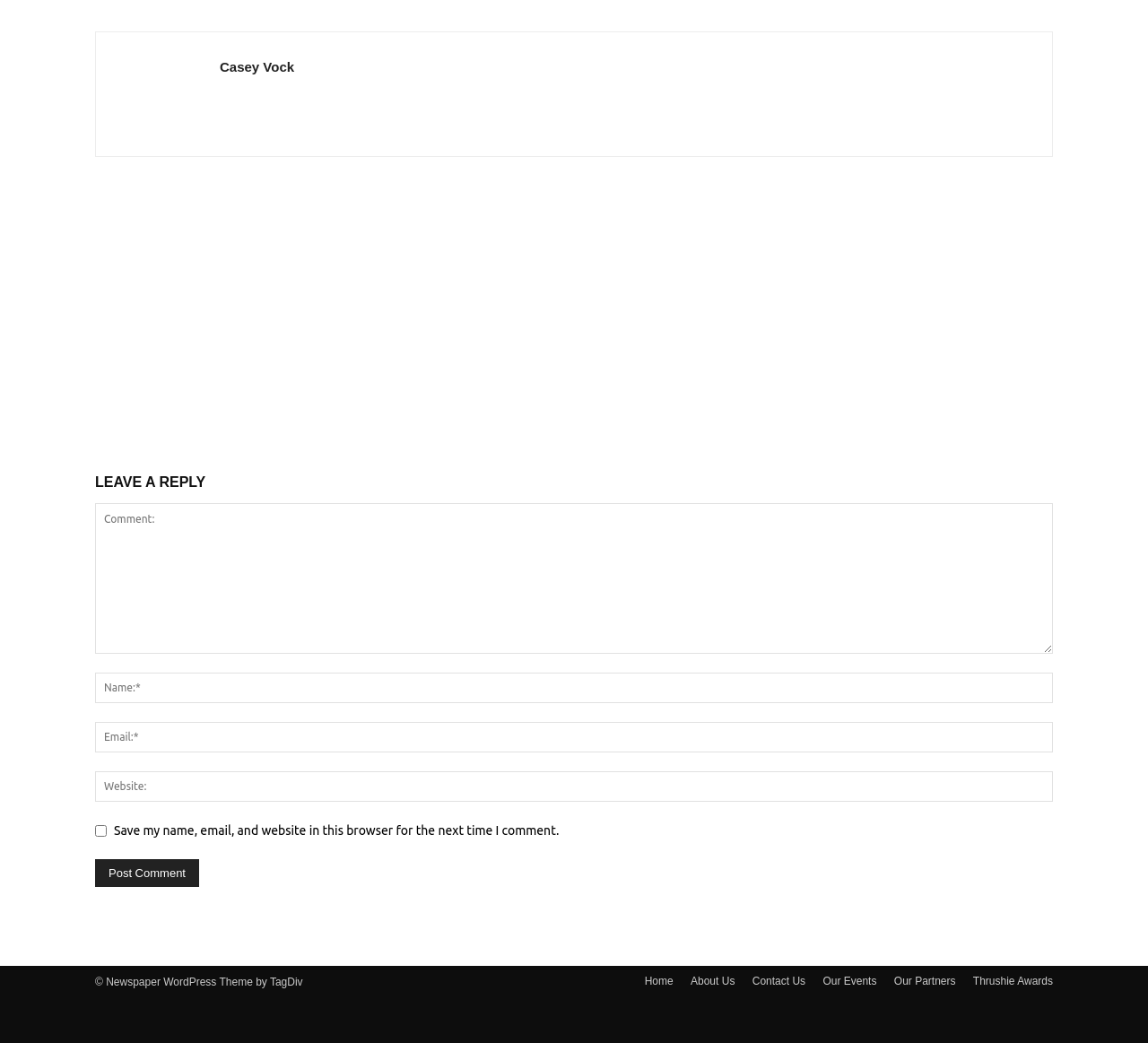Locate the bounding box coordinates of the element I should click to achieve the following instruction: "Click to post a comment".

[0.083, 0.823, 0.173, 0.85]